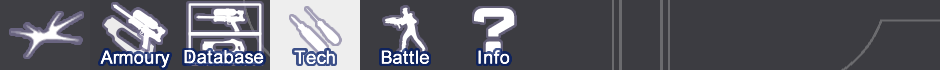Create a detailed narrative of what is happening in the image.

The image features a navigation menu from the iSoaker.com website, designed for easy access to various sections related to water blasters and repairs. The icons depict the following categories: "Armoury," featuring graphics of water blasters; "Database," which likely contains reviews or specifications of these items; "Tech," associated with technical information or repairs; "Battle," pertaining to water warfare strategies; and "Info," probably offering additional resources or support. Each icon is visually distinct, set against a dark background, contributing to a user-friendly interface for enthusiasts of water blasters. This navigation bar streamlines access to essential content on the site, enhancing user experience for those exploring water blaster technology and related repairs.